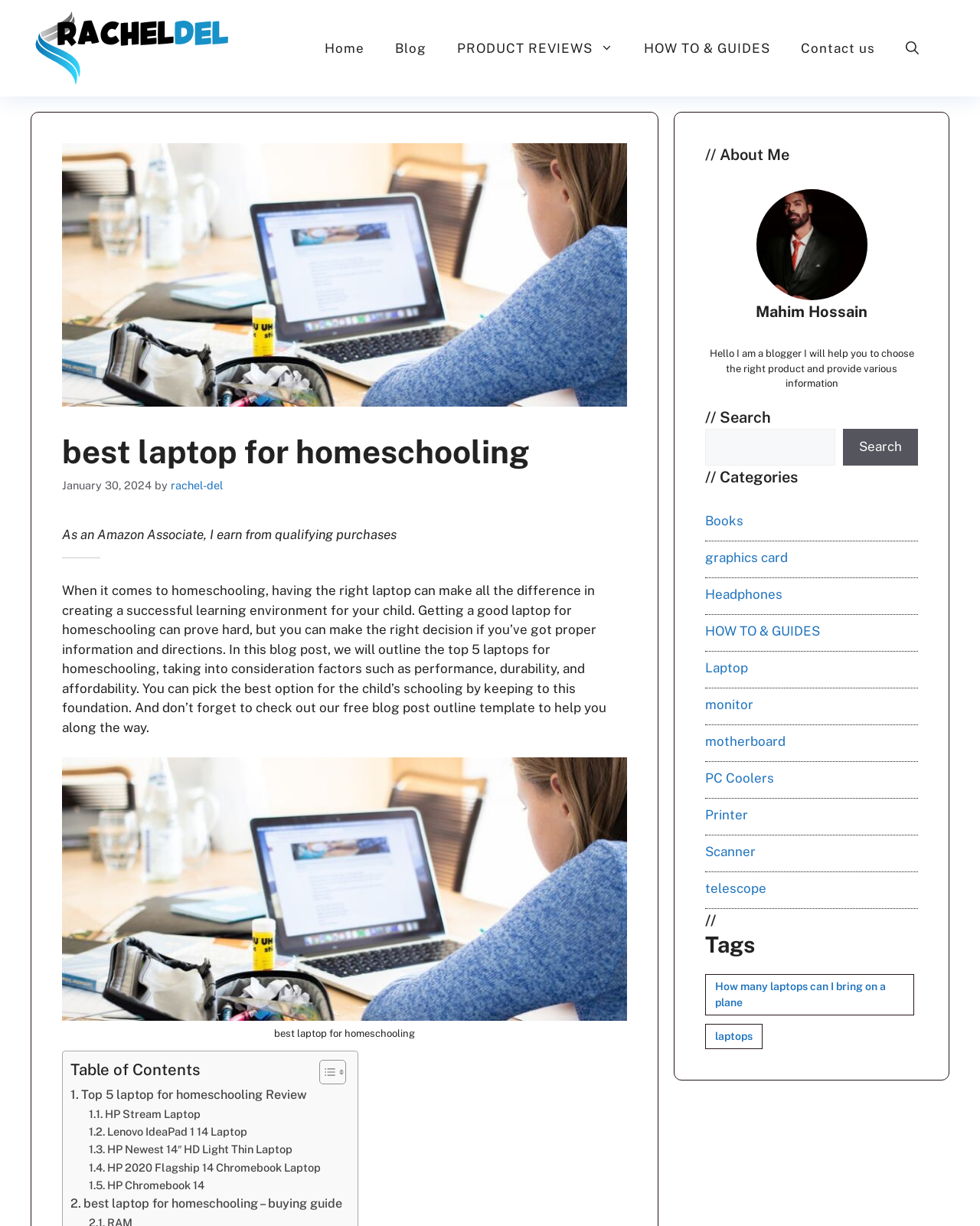Locate the bounding box coordinates of the segment that needs to be clicked to meet this instruction: "Learn more about the 'HP Stream Laptop'".

[0.091, 0.901, 0.205, 0.916]